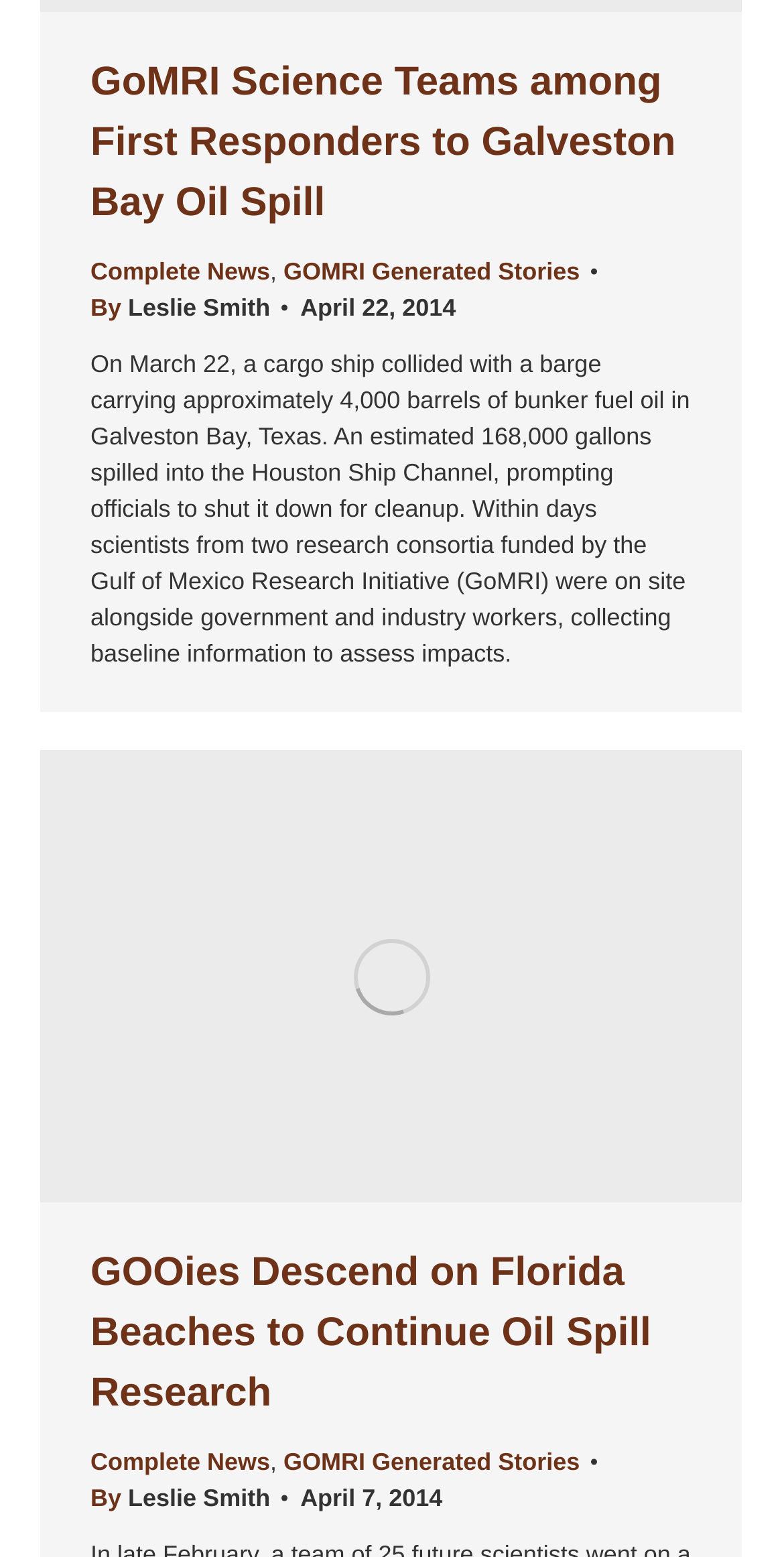Provide the bounding box coordinates of the HTML element described by the text: "Complete News".

[0.115, 0.93, 0.345, 0.948]